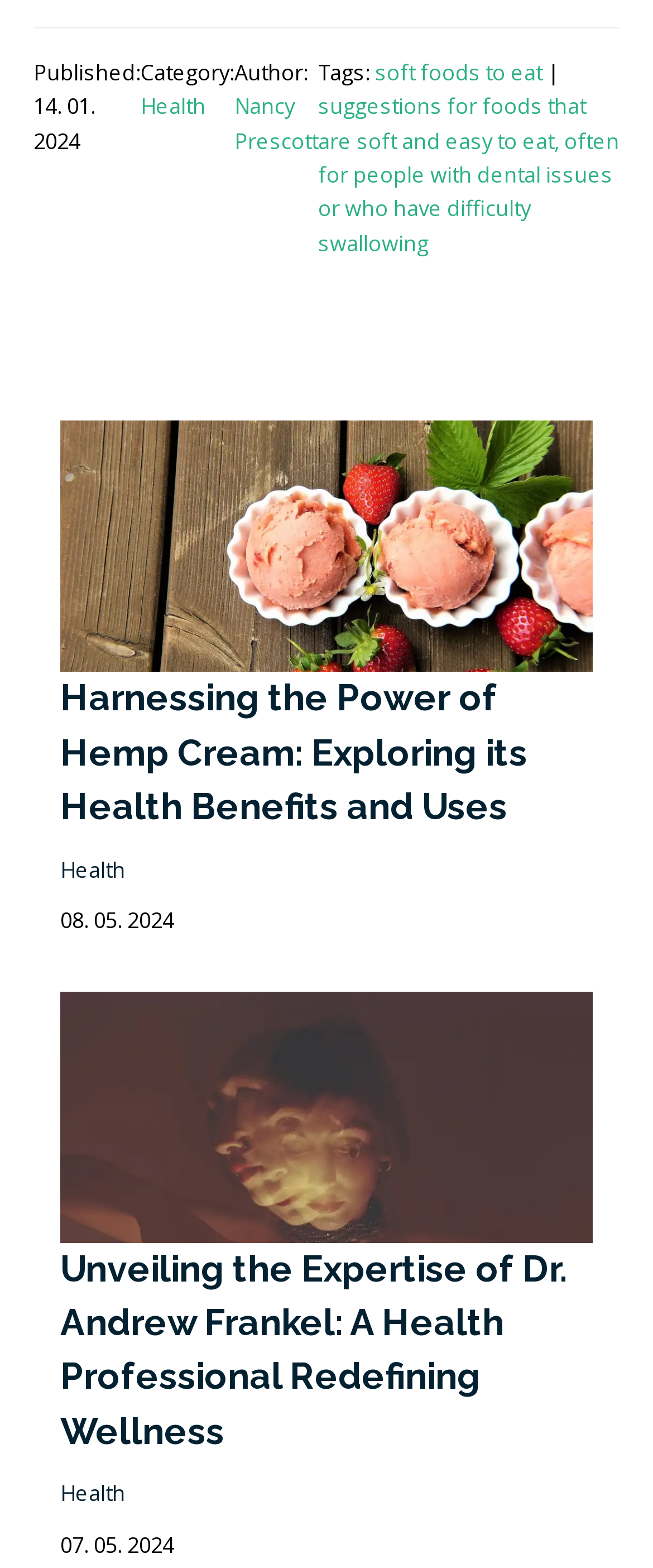Please identify the bounding box coordinates of the region to click in order to complete the given instruction: "View the article by 'Dr Andrew Frankel'". The coordinates should be four float numbers between 0 and 1, i.e., [left, top, right, bottom].

[0.092, 0.795, 0.869, 0.926]